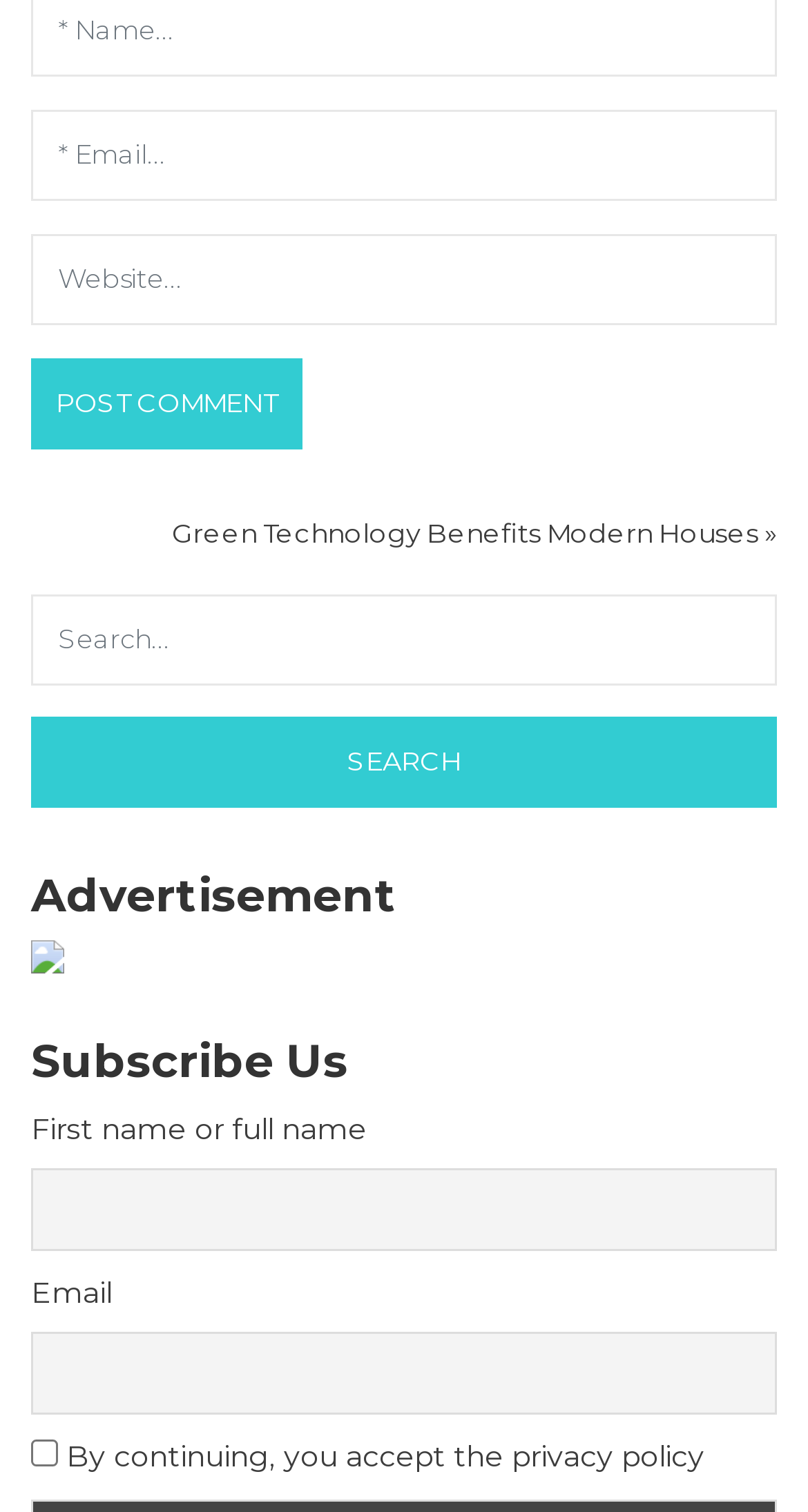How many links are there on this webpage?
Please provide a single word or phrase based on the screenshot.

2